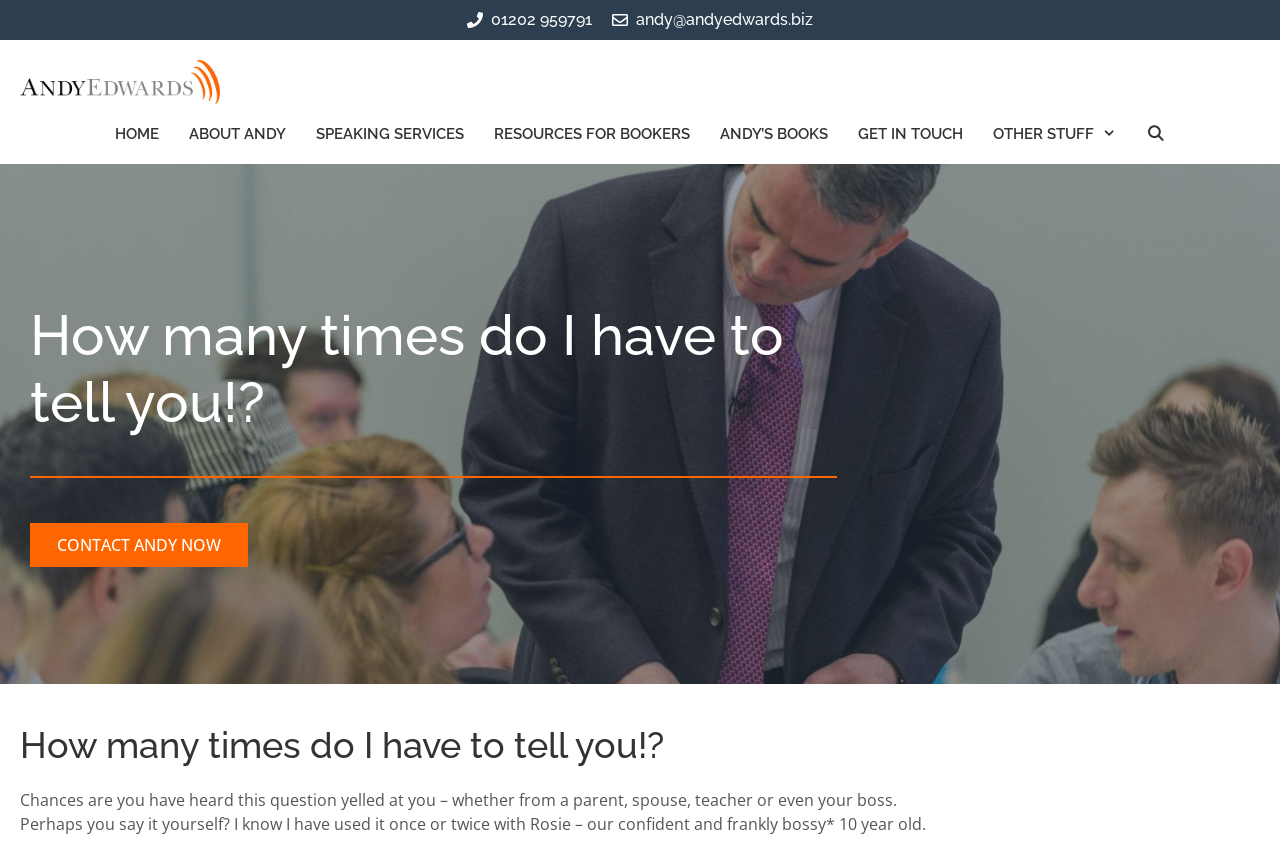Determine the heading of the webpage and extract its text content.

How many times do I have to tell you!?